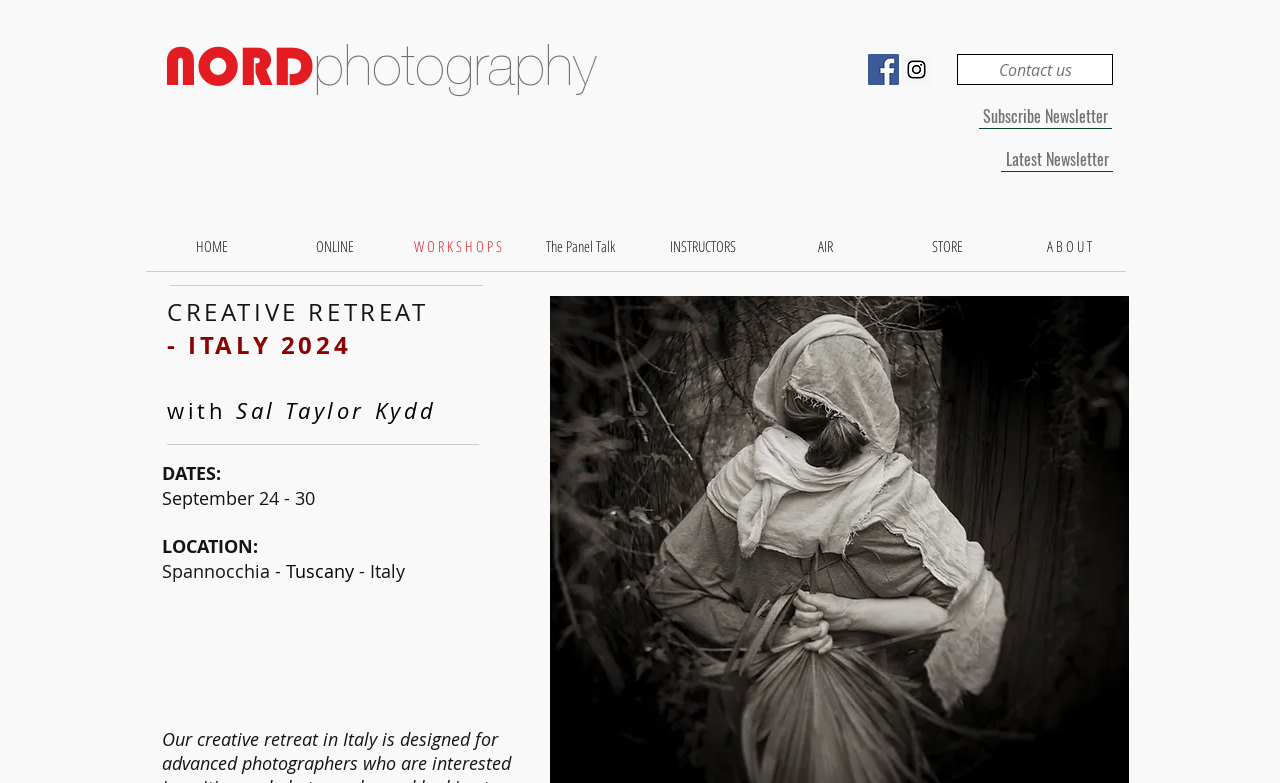What is the title of the creative retreat event?
Please ensure your answer is as detailed and informative as possible.

The title of the creative retreat event can be found in the heading element, which reads 'CREATIVE RETREAT - ITALY 2024 with Sal Taylor Kydd', indicating that the title of the event is 'CREATIVE RETREAT - ITALY 2024'.